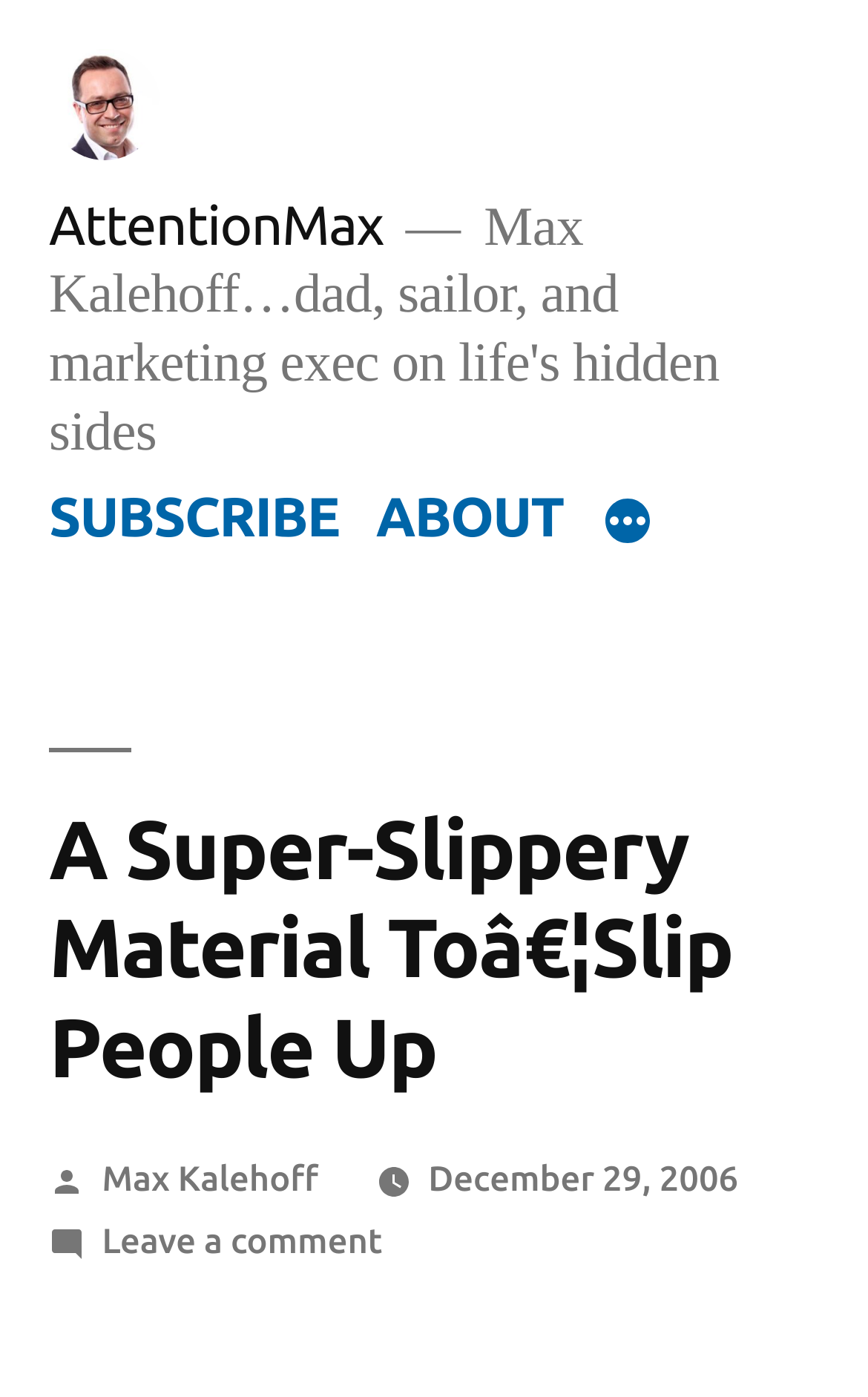Please identify the bounding box coordinates of the clickable area that will allow you to execute the instruction: "Subscribe to the newsletter".

[0.056, 0.347, 0.391, 0.392]